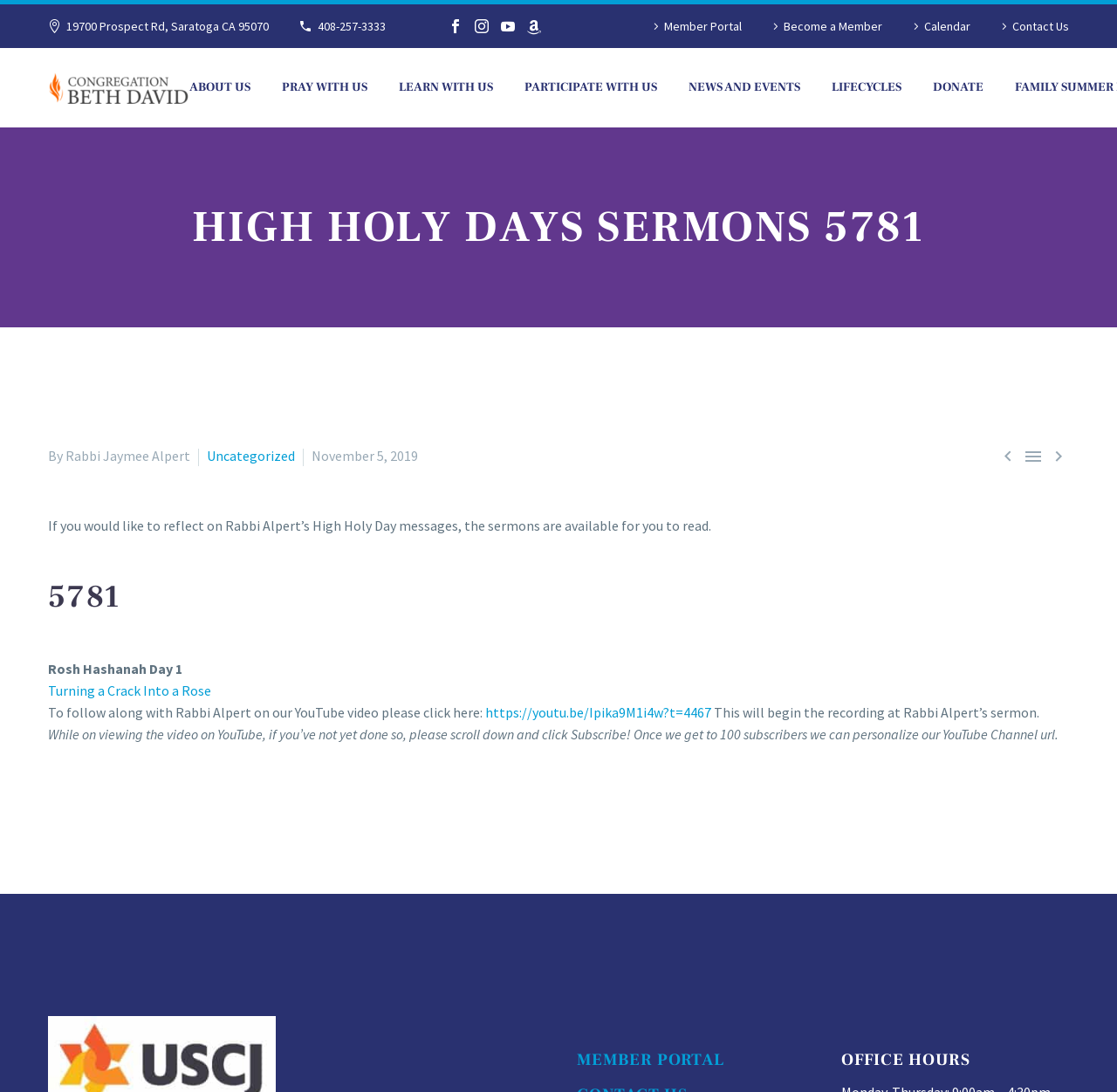Locate the bounding box coordinates of the item that should be clicked to fulfill the instruction: "Watch the YouTube video of Rabbi Alpert's sermon".

[0.434, 0.645, 0.637, 0.661]